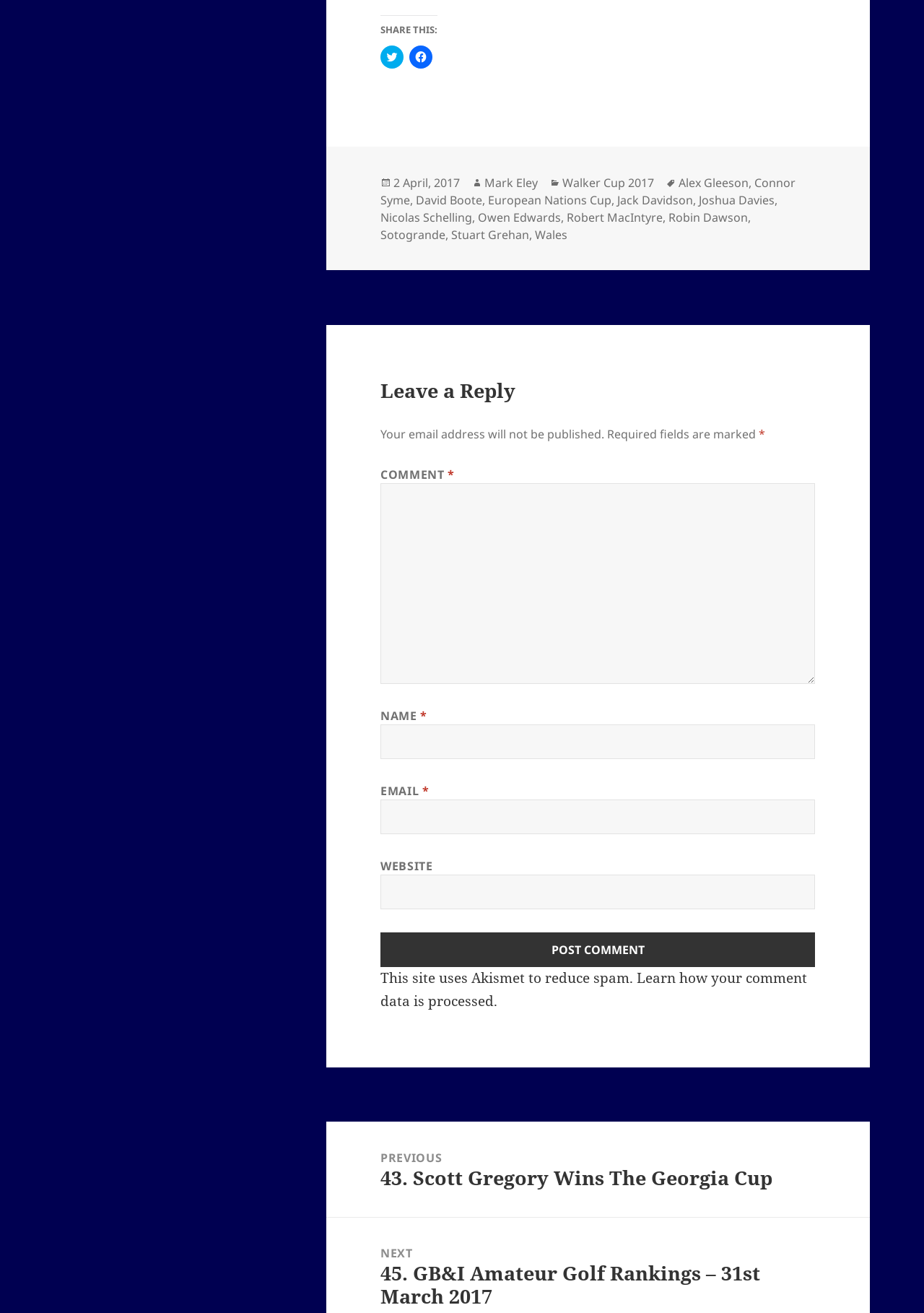Determine the bounding box coordinates for the area that needs to be clicked to fulfill this task: "Post a comment". The coordinates must be given as four float numbers between 0 and 1, i.e., [left, top, right, bottom].

[0.412, 0.71, 0.882, 0.736]